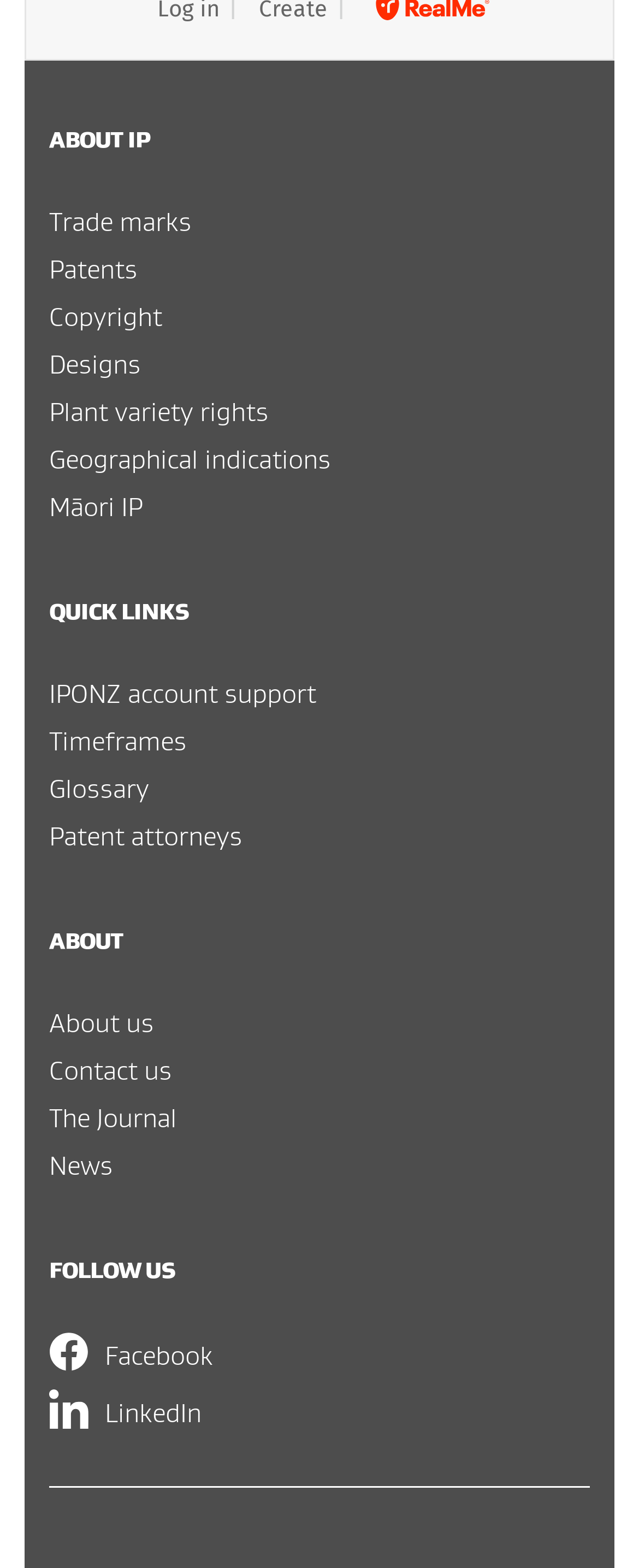Find the bounding box coordinates of the clickable area required to complete the following action: "View information about trade marks".

[0.077, 0.13, 0.892, 0.153]